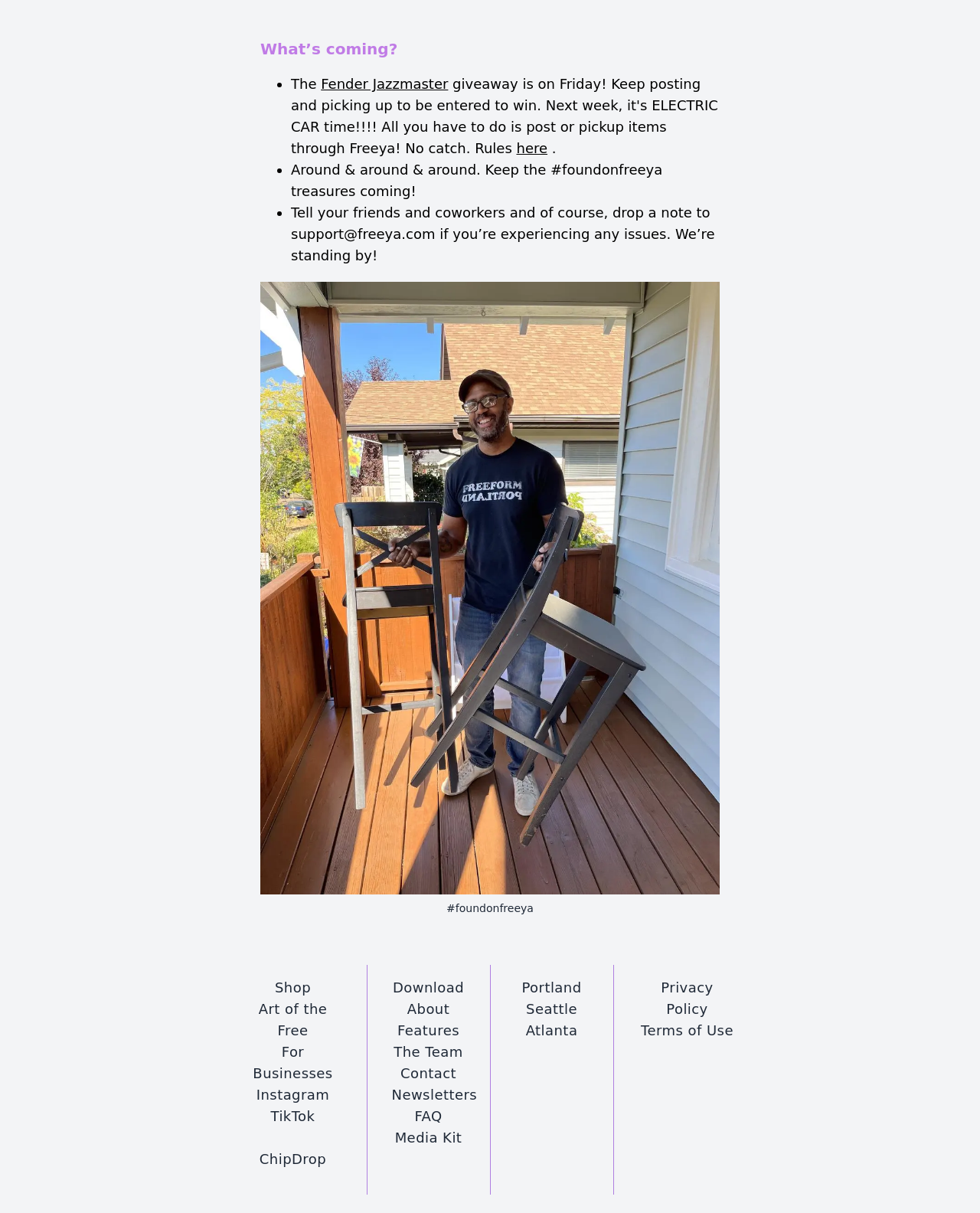Determine the bounding box coordinates of the clickable region to follow the instruction: "Click on 'Instagram'".

[0.261, 0.896, 0.336, 0.909]